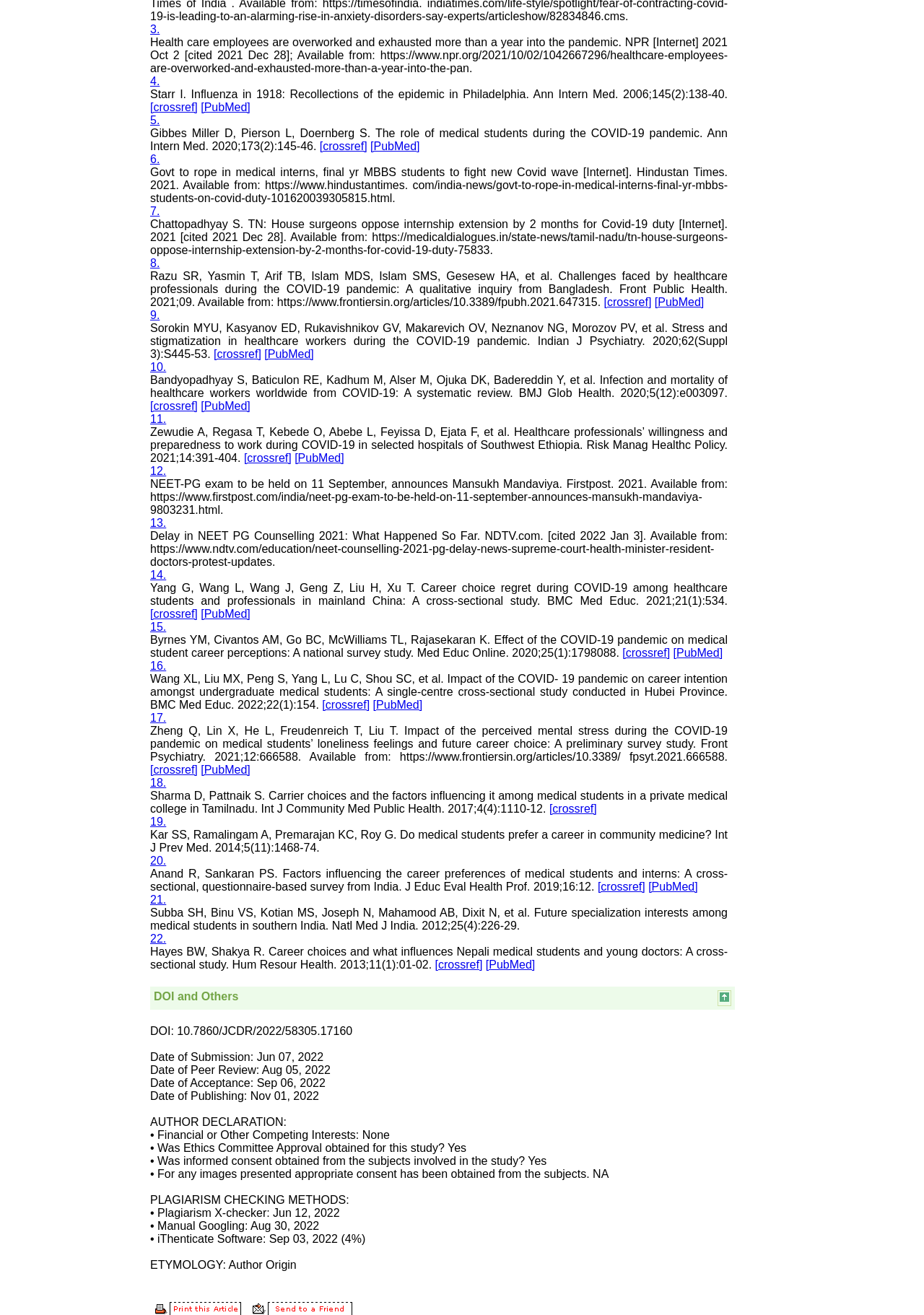Review the image closely and give a comprehensive answer to the question: What is Dr. Arunava Biswas's profession?

Based on the webpage, Dr. Arunava Biswas's profession is mentioned as 'Assistant Professor' in the 'Department of Pharmacology' at 'Calcutta National Medical College & Hospital, Kolkata'.